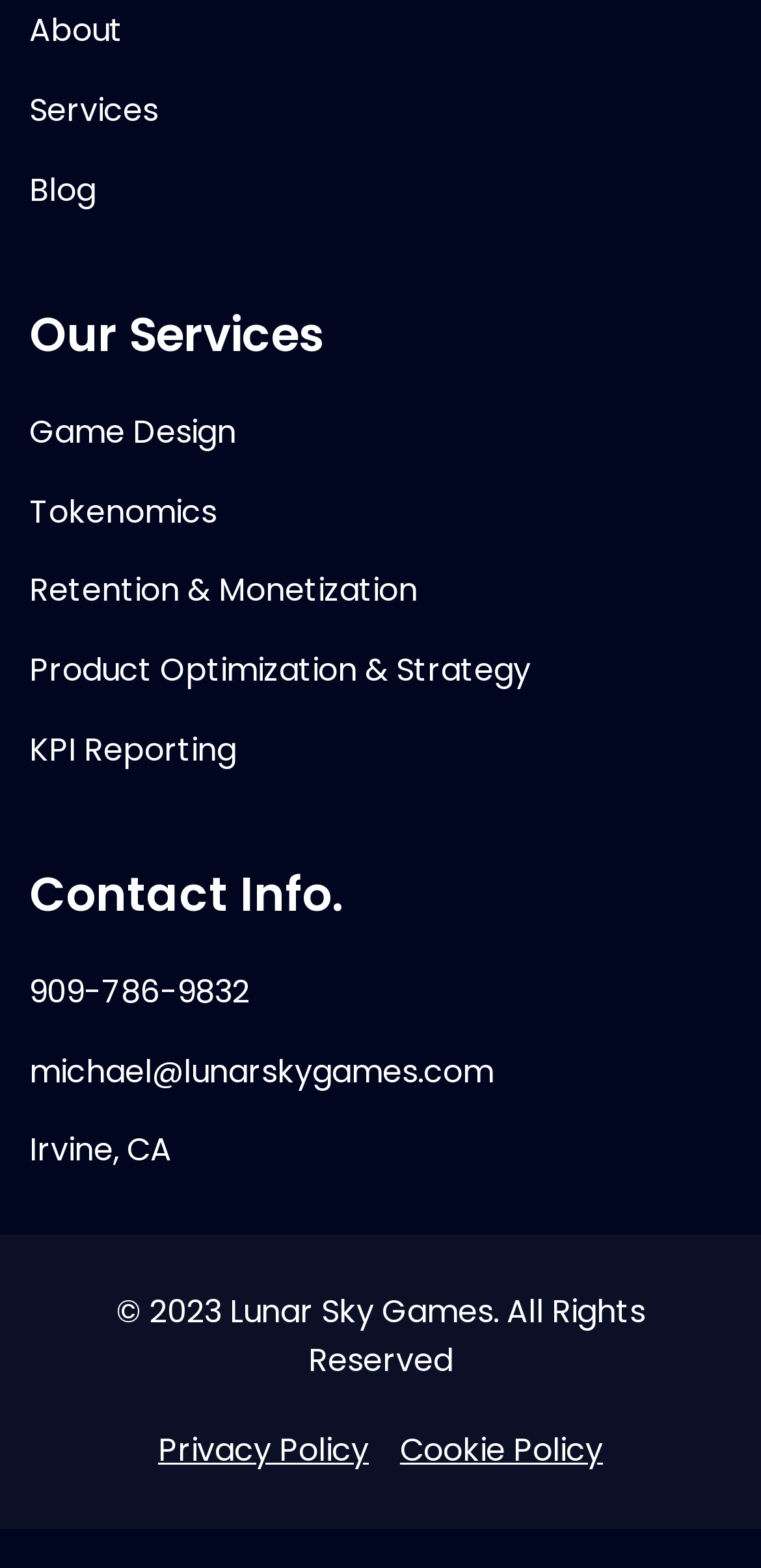Determine the bounding box coordinates for the area that should be clicked to carry out the following instruction: "contact via phone".

[0.038, 0.617, 0.962, 0.649]